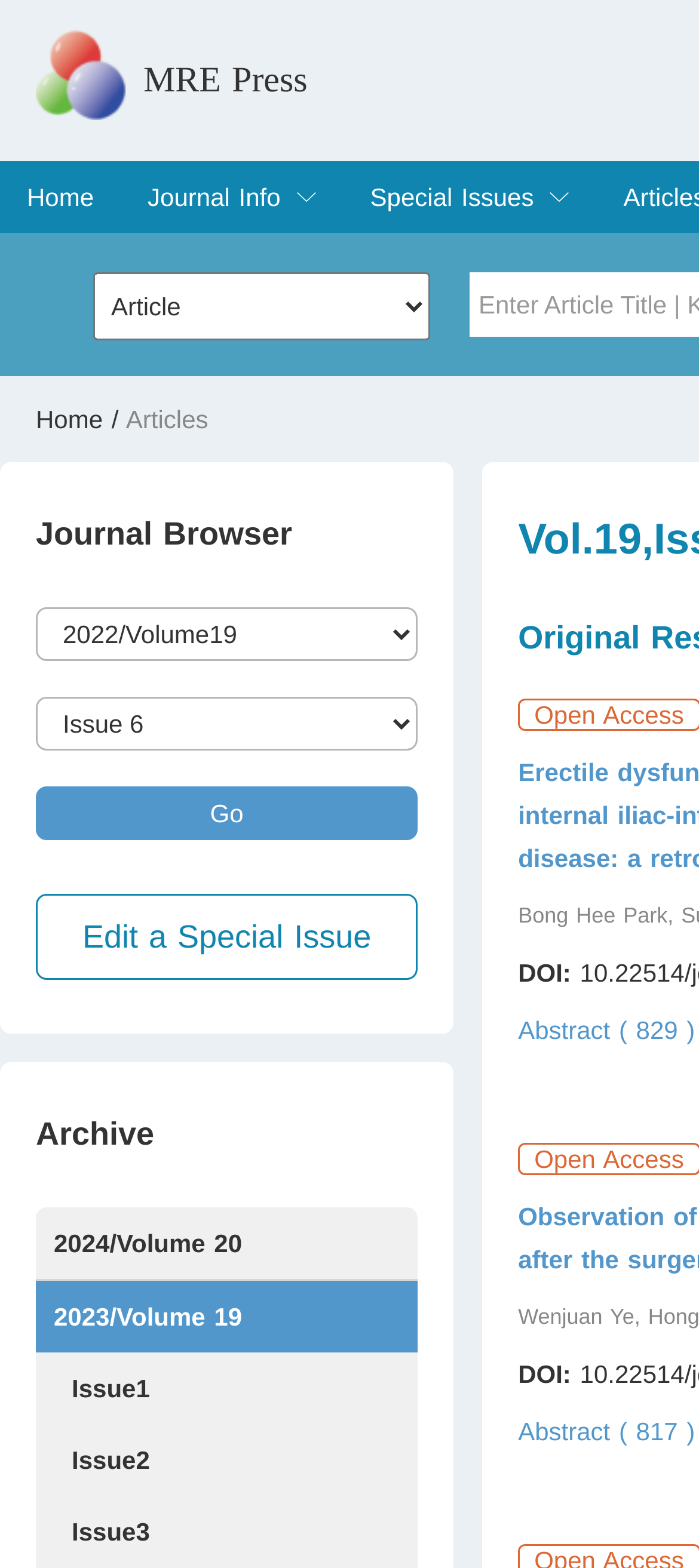Provide the bounding box coordinates for the UI element that is described as: "parent_node: Title placeholder="Title / Keywords"".

[0.0, 0.26, 0.615, 0.295]